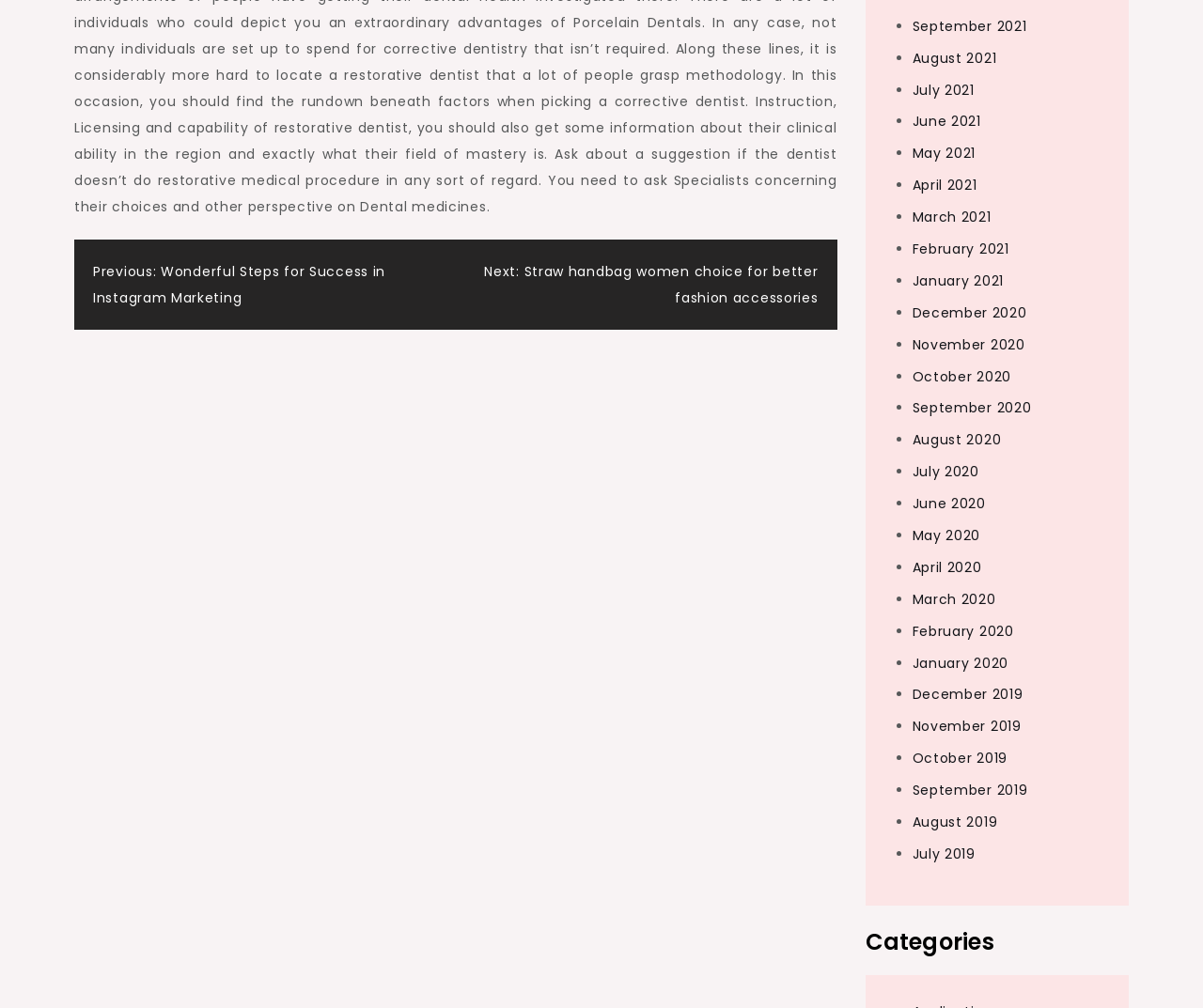Answer the question below with a single word or a brief phrase: 
How many months are listed in the archive?

24